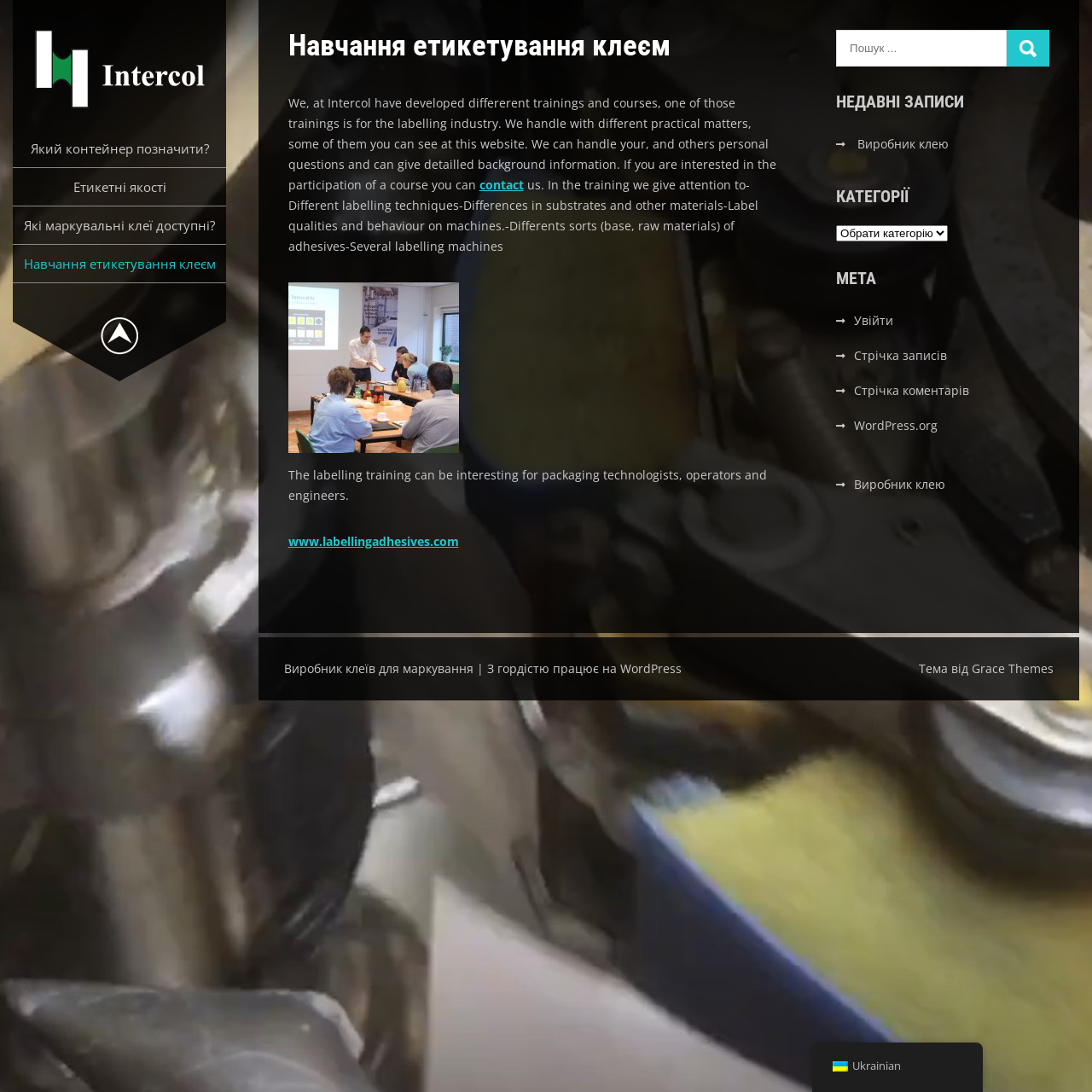Determine the bounding box coordinates for the region that must be clicked to execute the following instruction: "Contact us".

[0.439, 0.161, 0.479, 0.176]